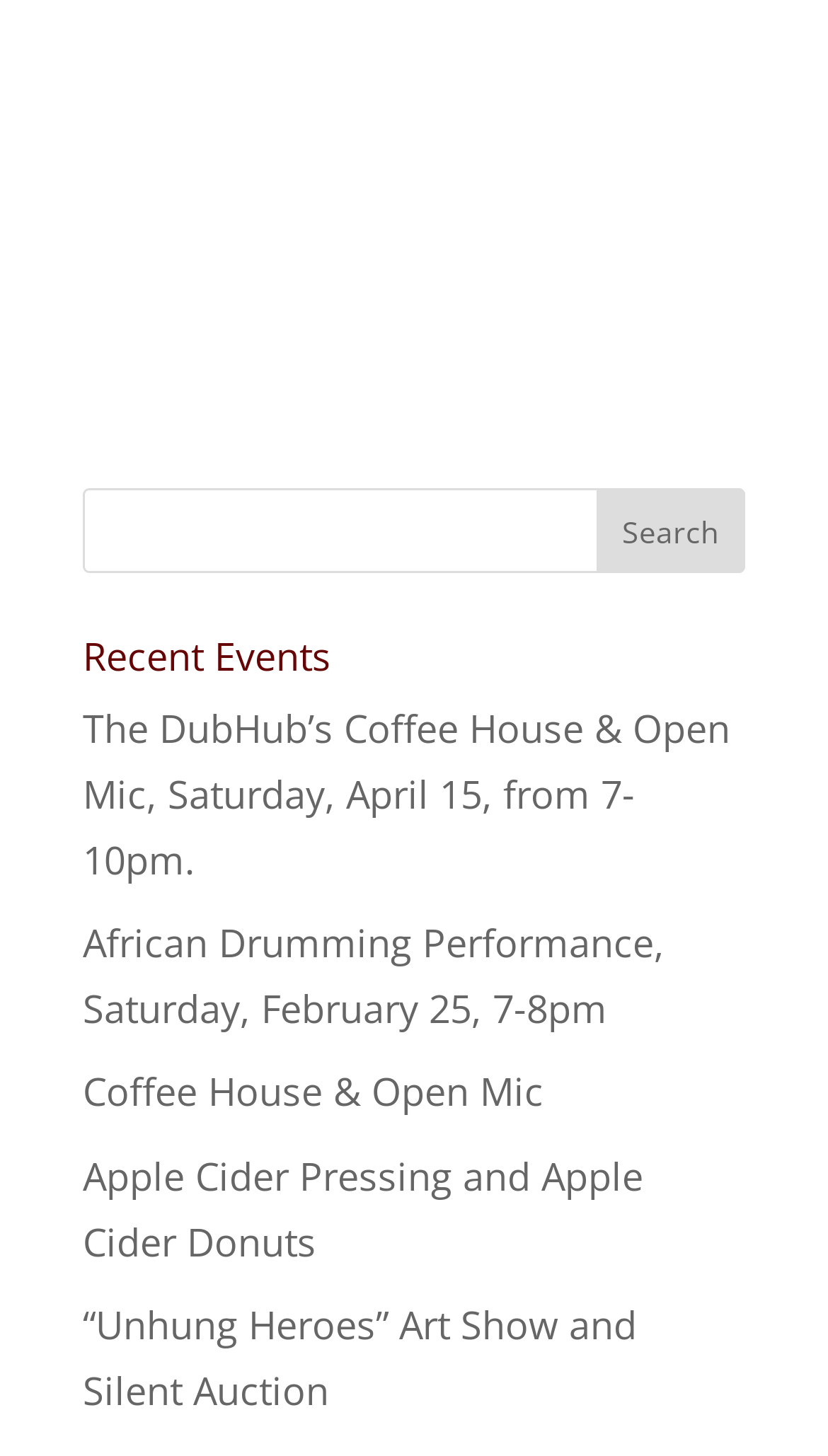What is the purpose of the button next to the search box?
Use the screenshot to answer the question with a single word or phrase.

Search